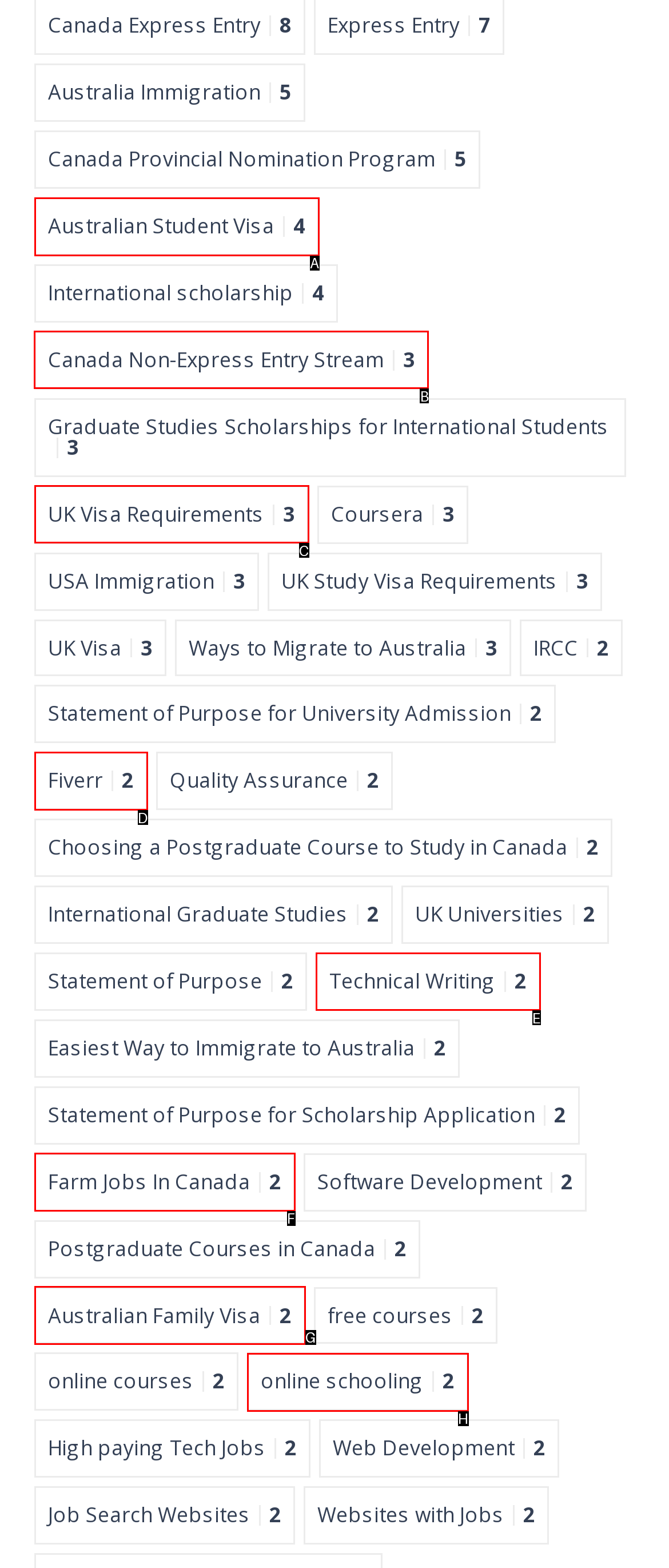Determine which HTML element to click to execute the following task: Check out Canada Non-Express Entry Stream Answer with the letter of the selected option.

B